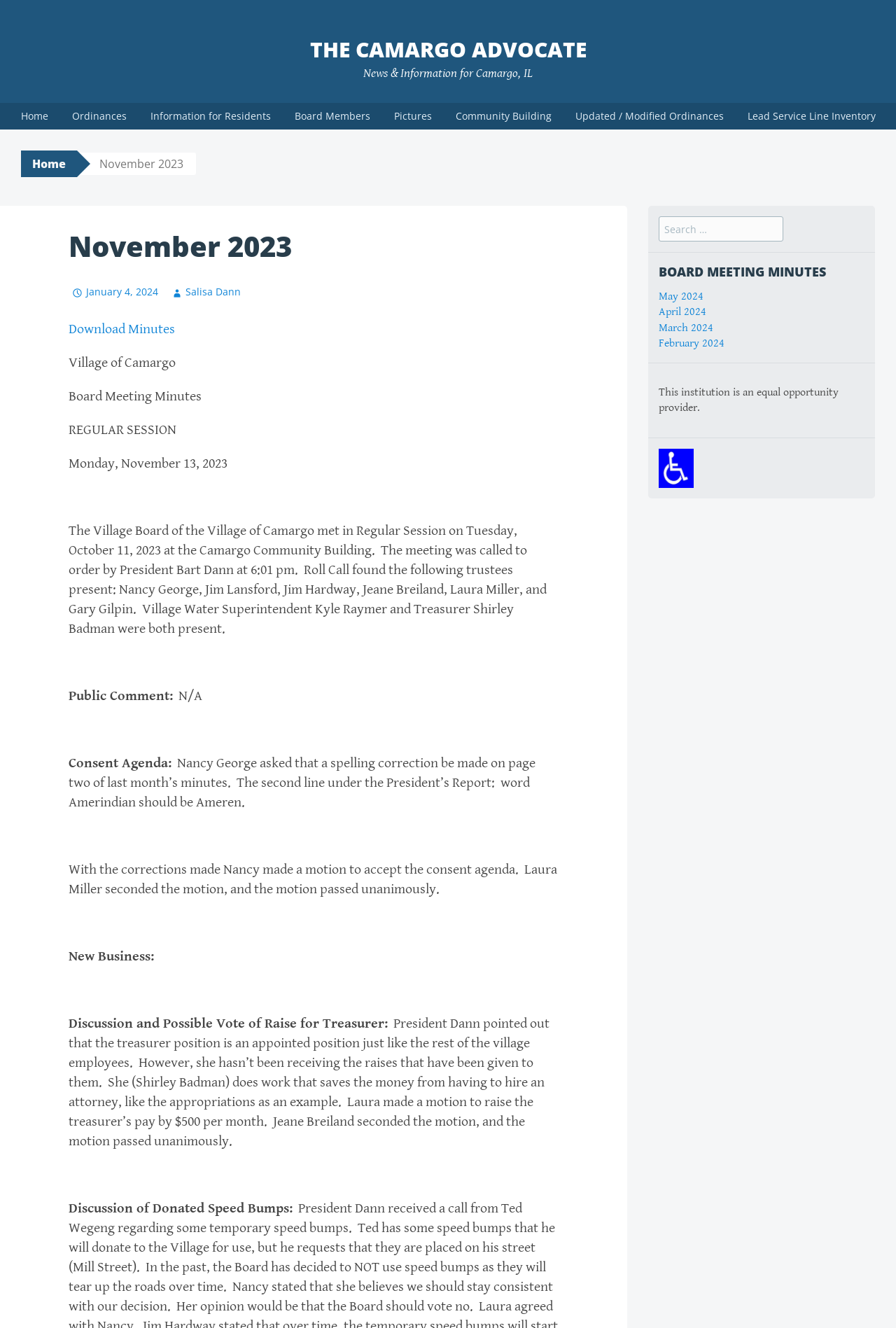Determine the bounding box coordinates of the element's region needed to click to follow the instruction: "Download 'Minutes'". Provide these coordinates as four float numbers between 0 and 1, formatted as [left, top, right, bottom].

[0.077, 0.242, 0.195, 0.254]